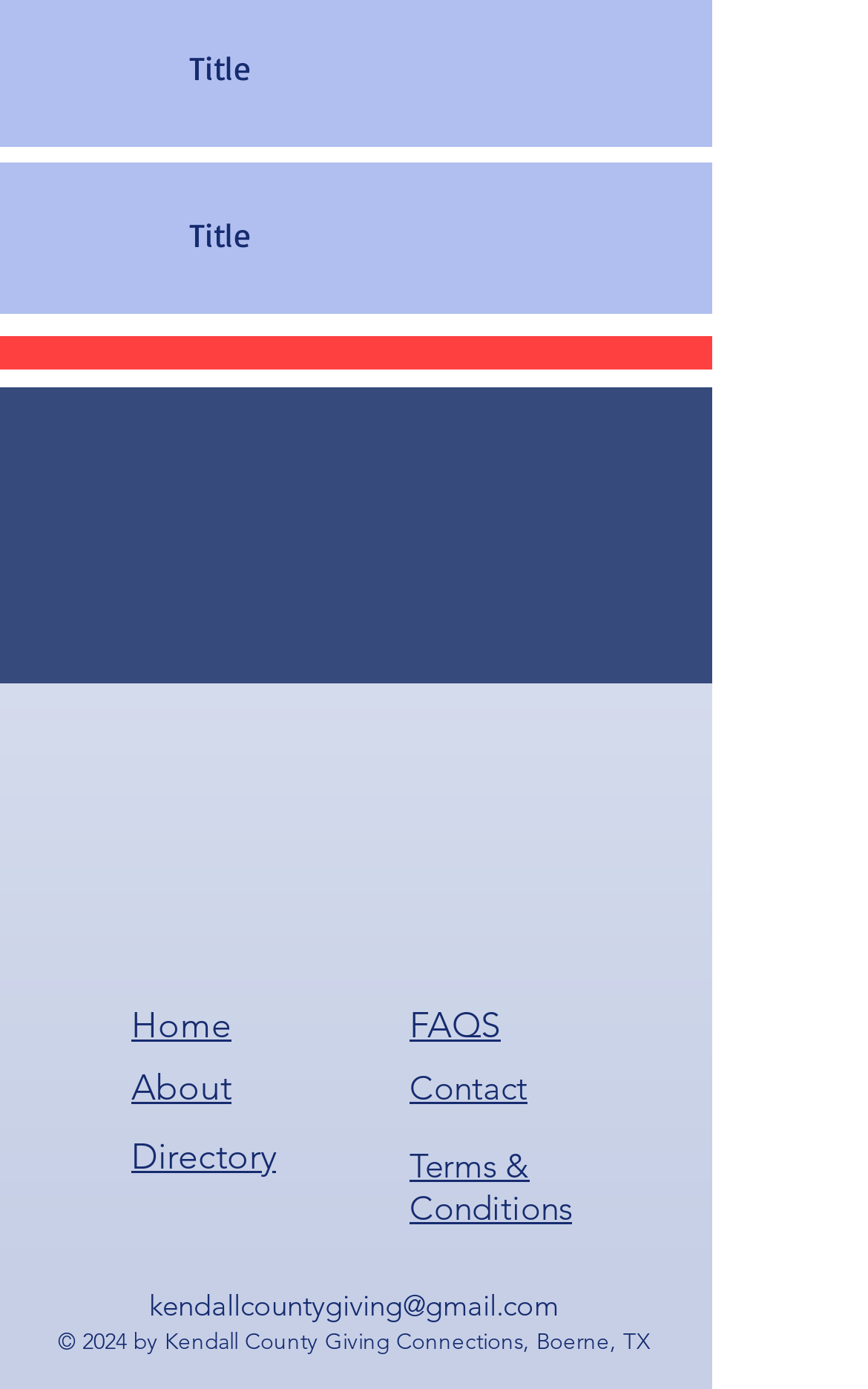How many social media links are there?
Based on the image, please offer an in-depth response to the question.

I found a list element with the description 'Social Bar' which contains a single link element with the text 'Facebook'. Therefore, there is only one social media link.